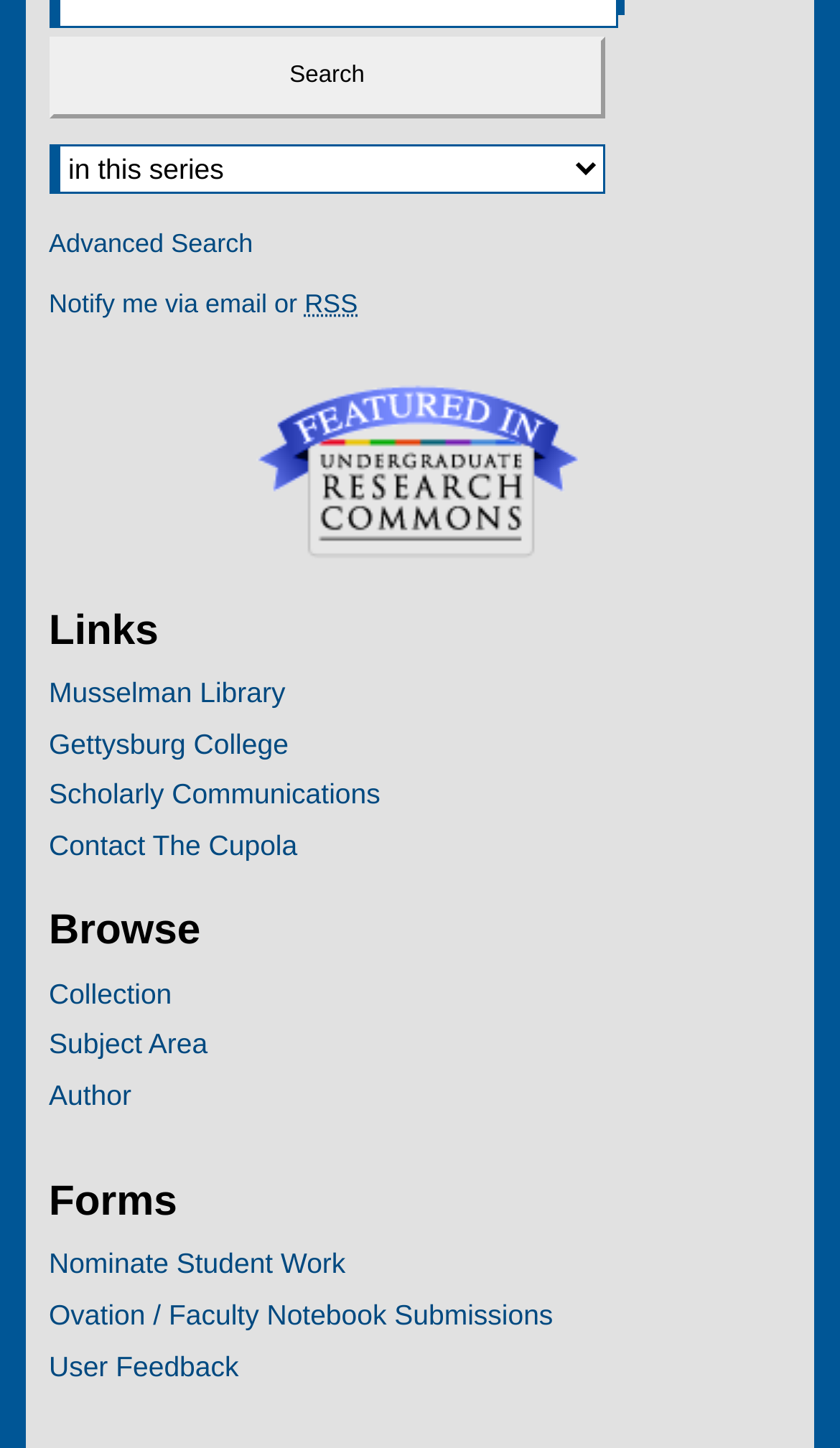Locate the bounding box coordinates of the element to click to perform the following action: 'Search using advanced search'. The coordinates should be given as four float values between 0 and 1, in the form of [left, top, right, bottom].

[0.058, 0.039, 0.301, 0.06]